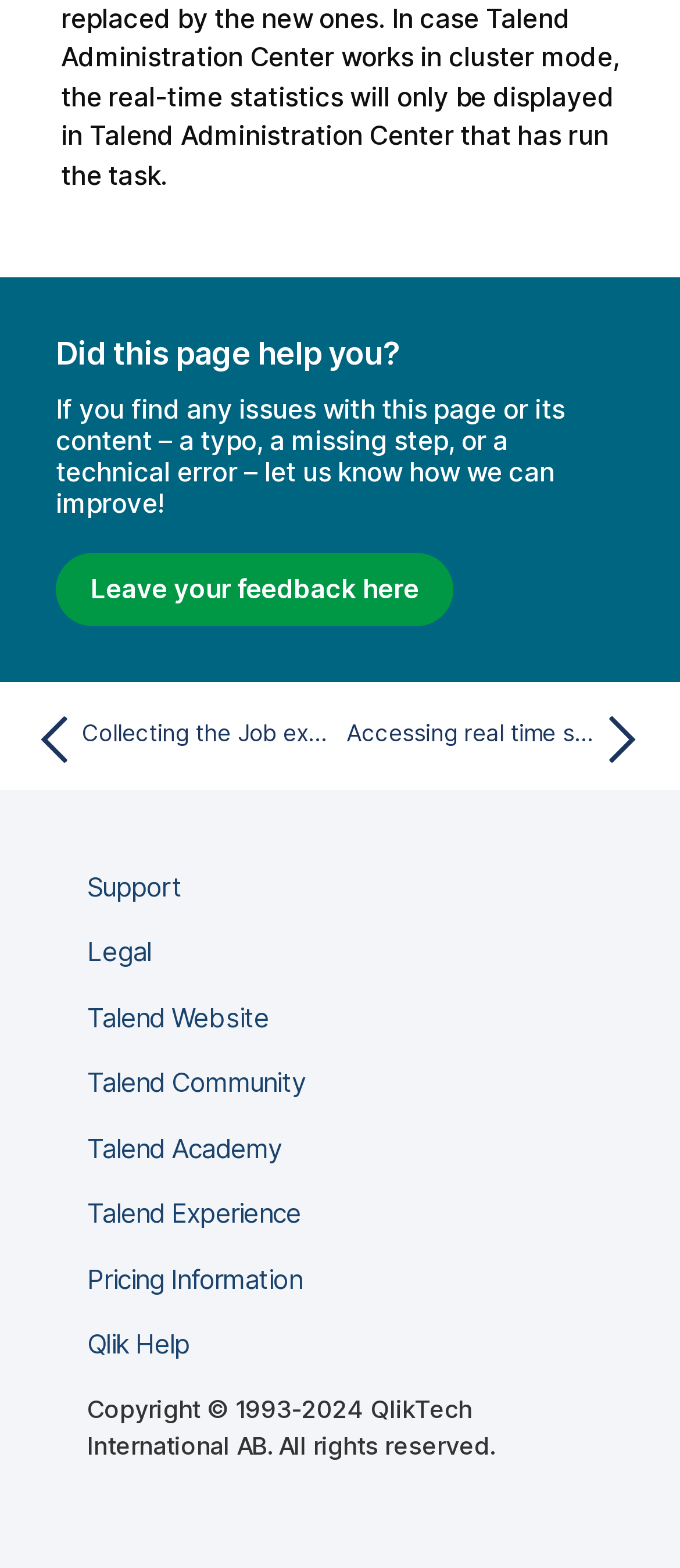Please provide a one-word or phrase answer to the question: 
What is the name of the administration center?

Talend Administration Center